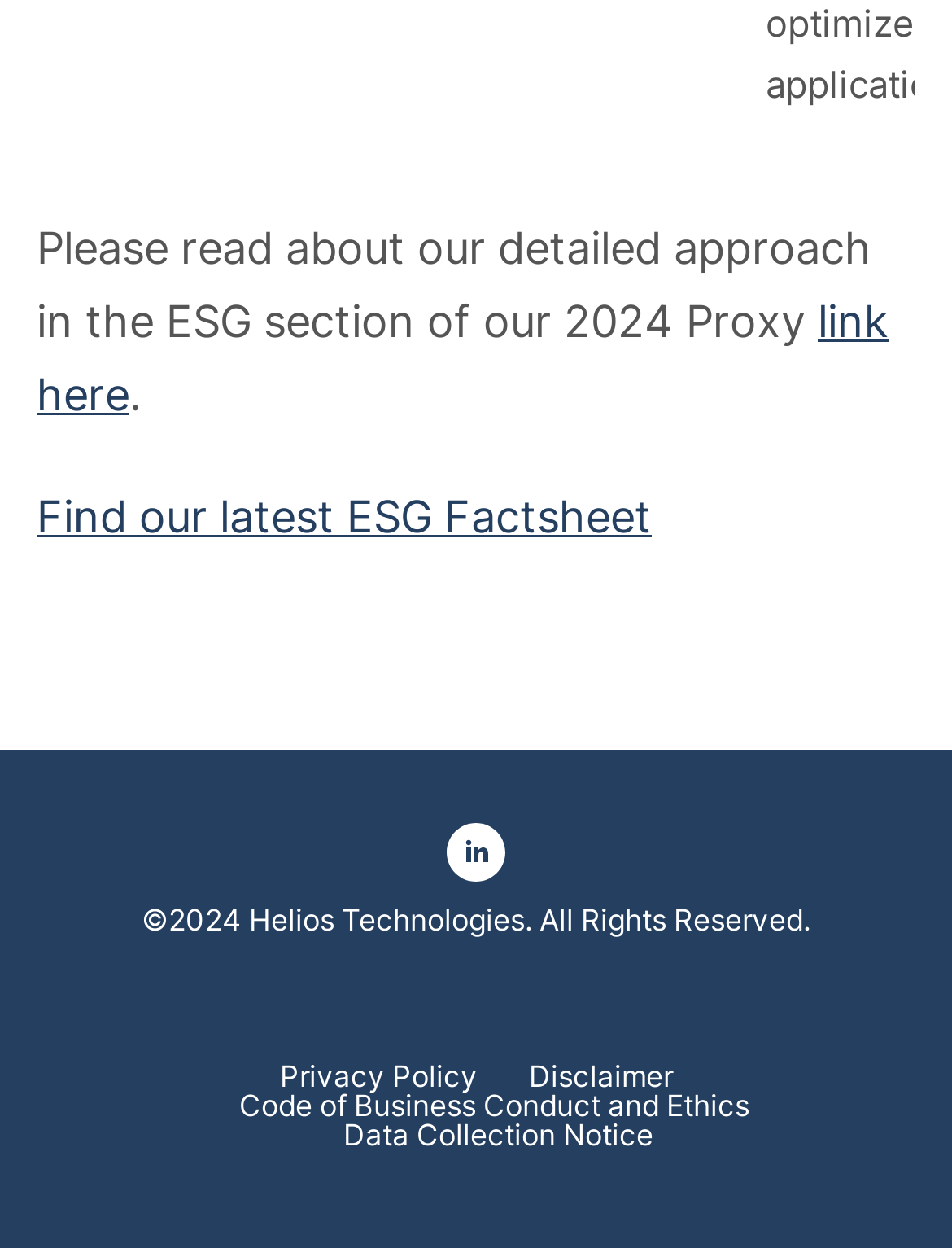Please give a short response to the question using one word or a phrase:
What is the name of the company mentioned in the footer?

Helios Technologies